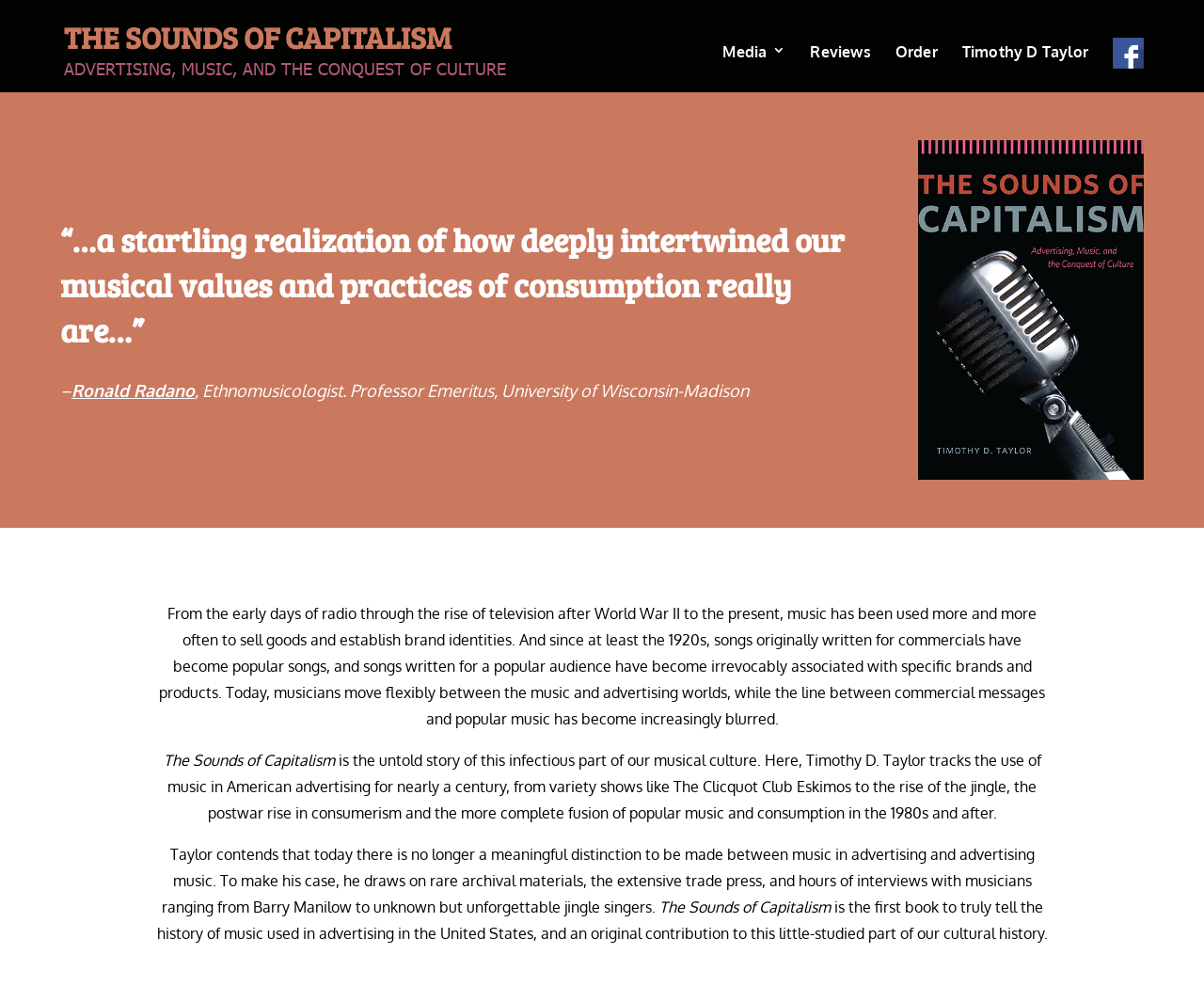What is the title of the book?
Answer the question based on the image using a single word or a brief phrase.

The Sounds of Capitalism